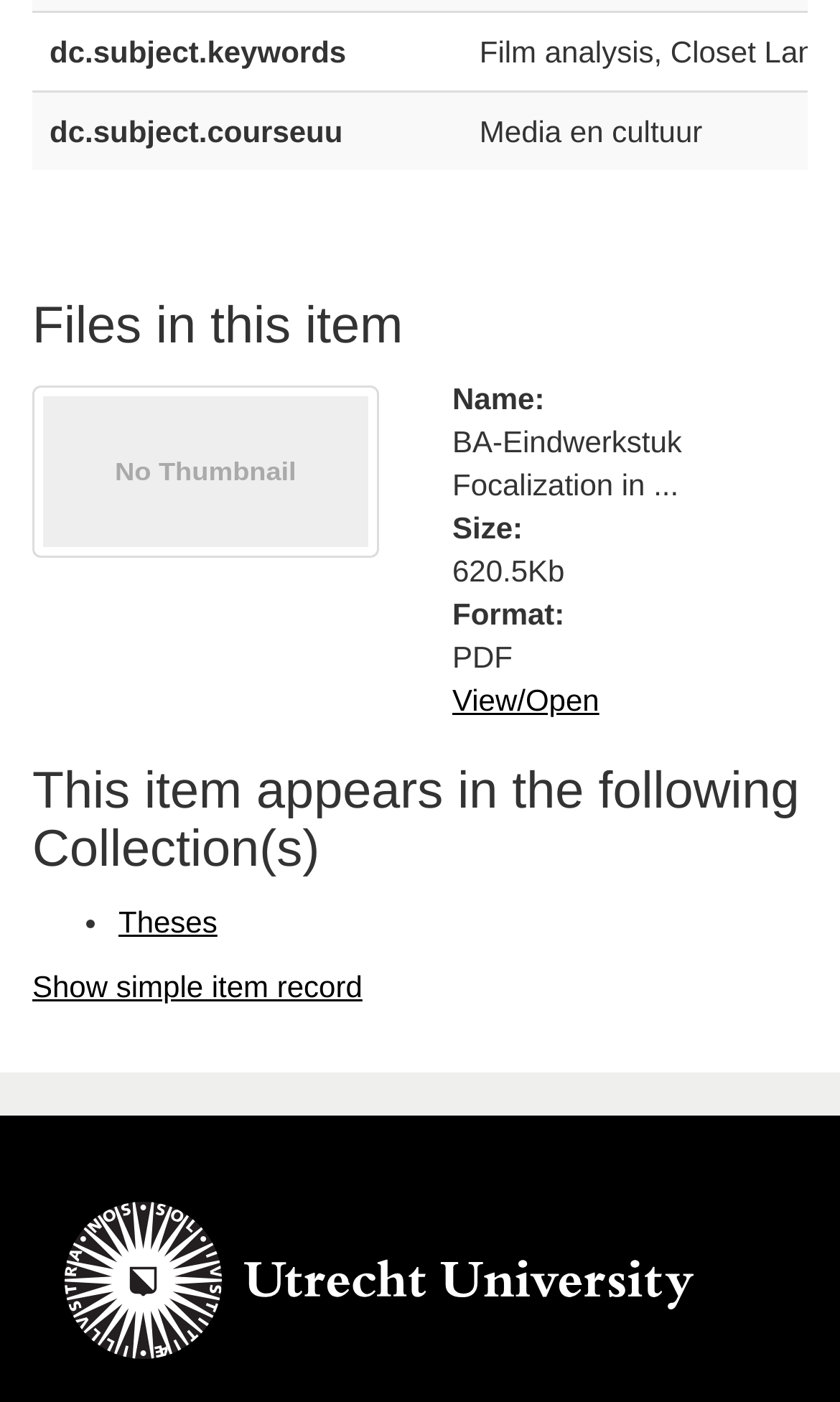Please determine the bounding box coordinates for the element with the description: "Show simple item record".

[0.038, 0.691, 0.431, 0.716]